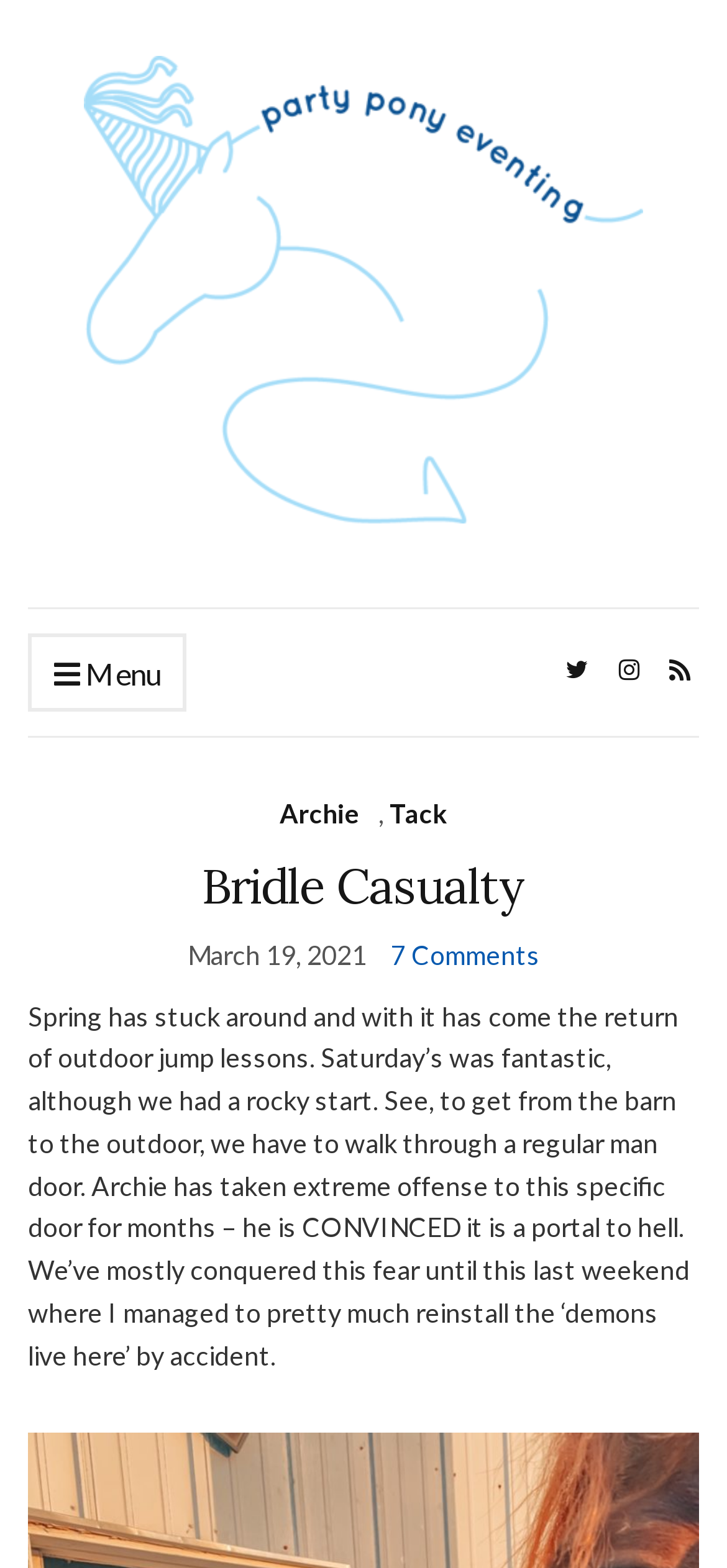What is the date of the article?
Please use the image to provide an in-depth answer to the question.

The date of the article can be found in the time element which is located below the article title and says 'March 19, 2021'.